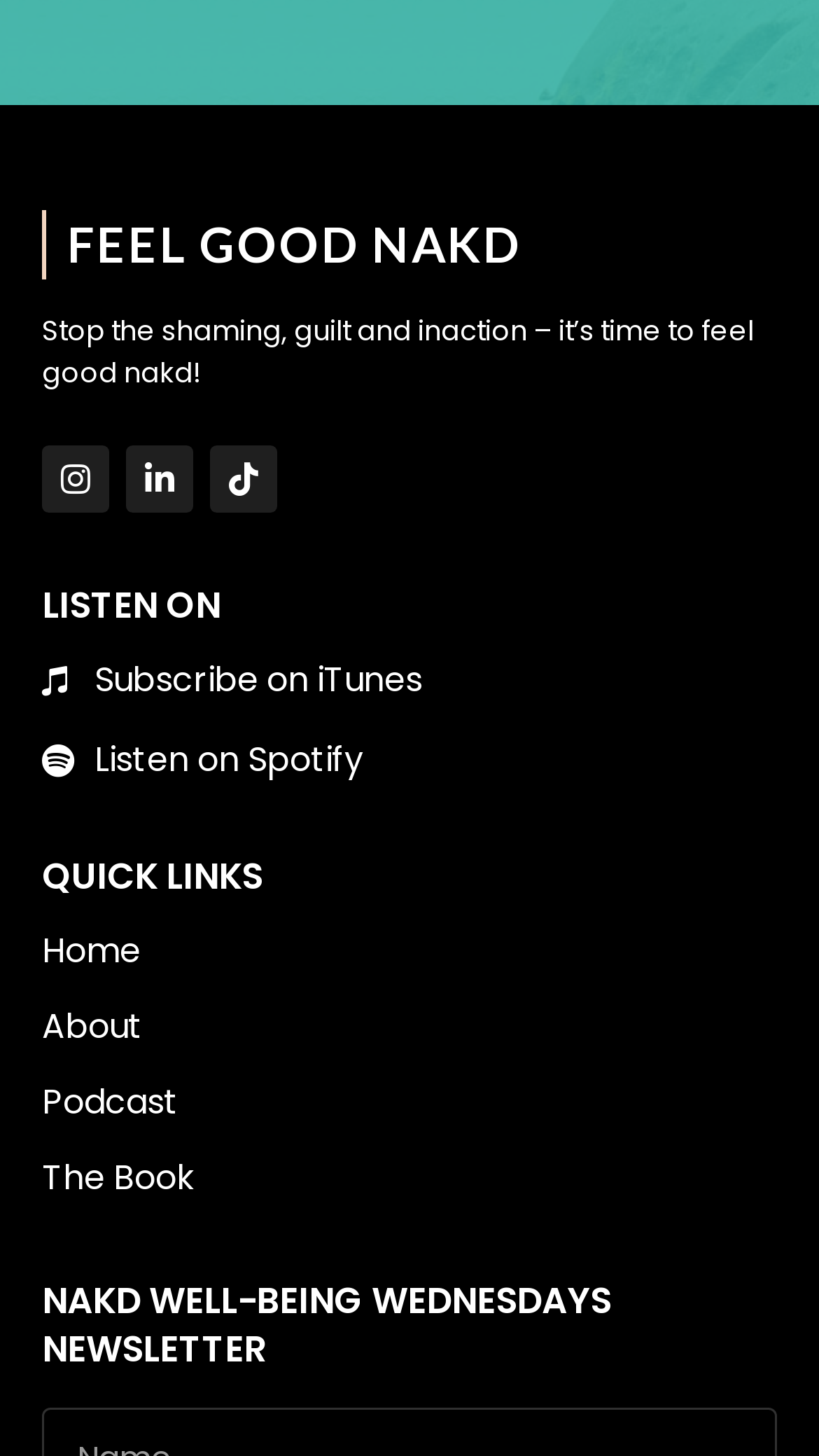How many quick links are available?
Based on the image, answer the question with a single word or brief phrase.

4